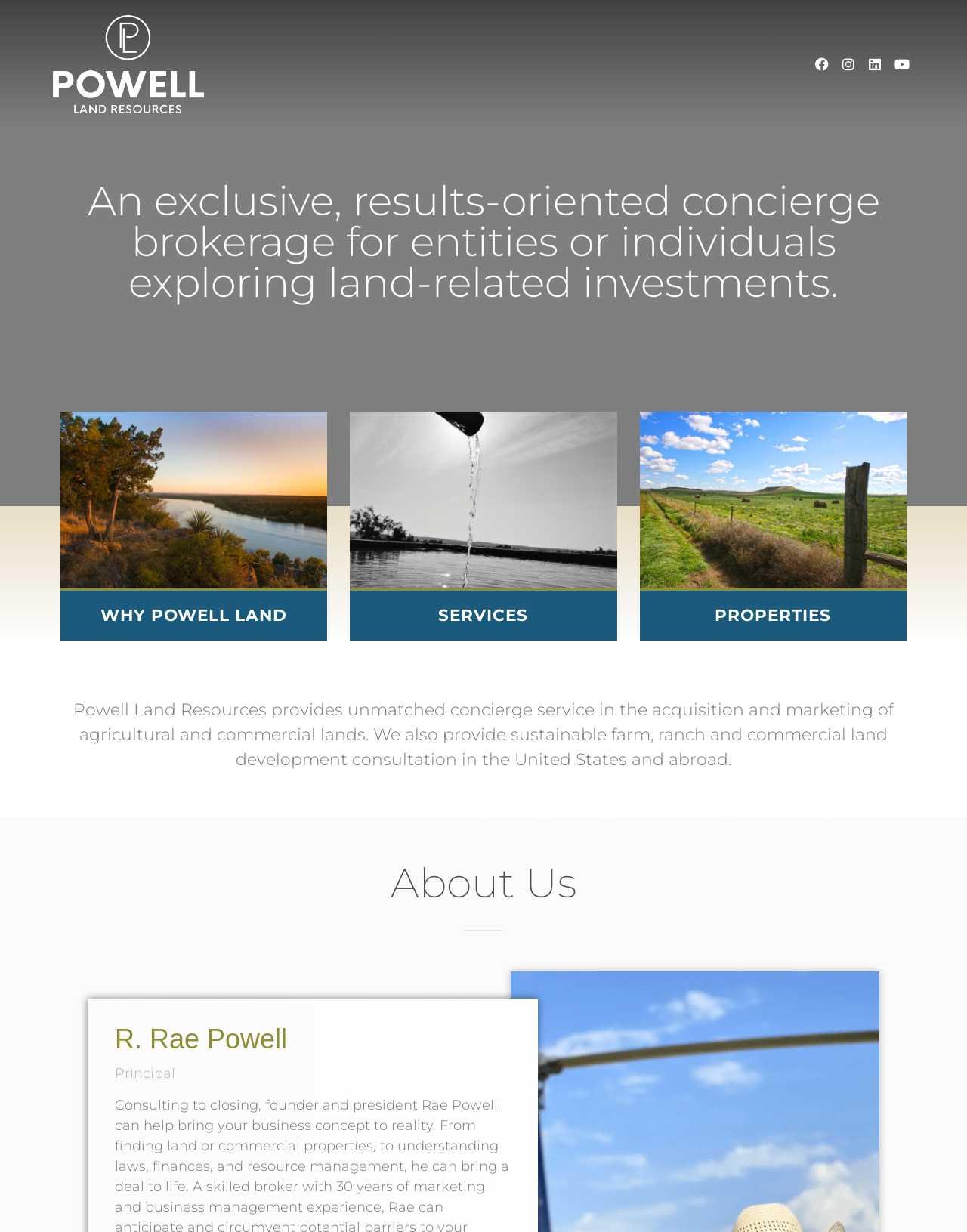Determine the bounding box coordinates of the area to click in order to meet this instruction: "View PROPERTIES".

[0.661, 0.334, 0.937, 0.52]